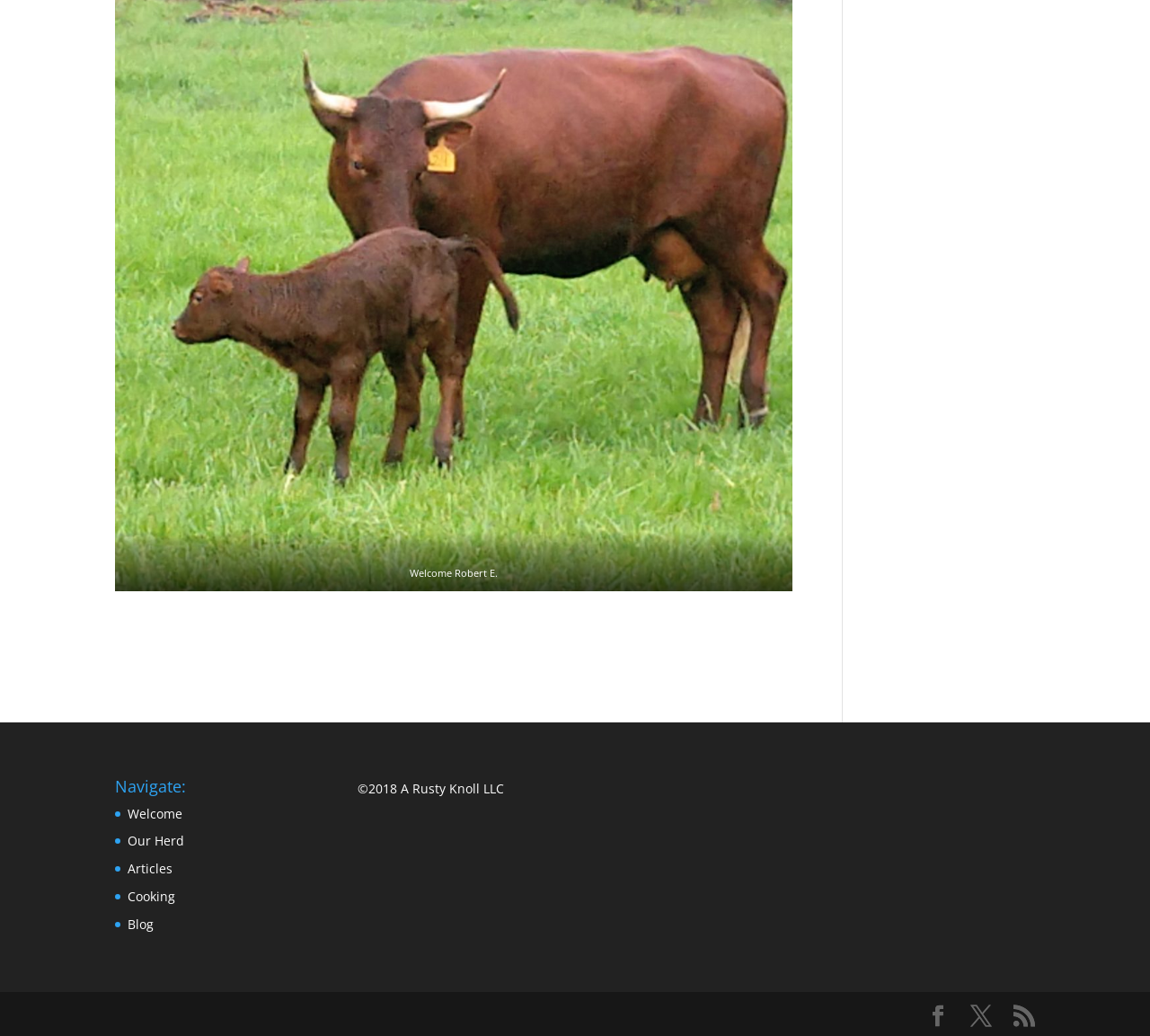Find the bounding box coordinates of the element I should click to carry out the following instruction: "Navigate to 'Our Herd'".

[0.111, 0.803, 0.16, 0.82]